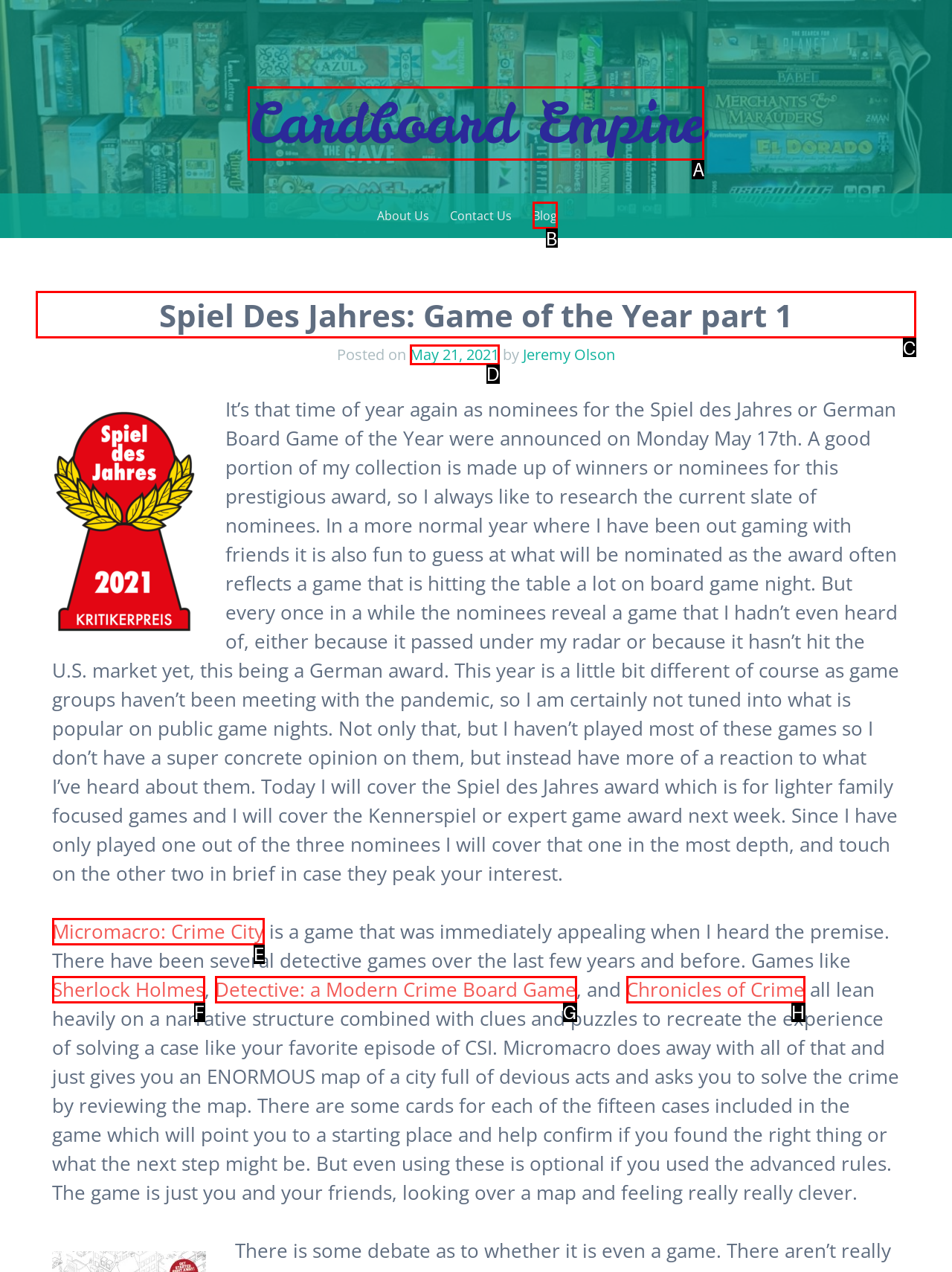Choose the HTML element that should be clicked to achieve this task: Read the blog post 'Spiel Des Jahres: Game of the Year part 1'
Respond with the letter of the correct choice.

C